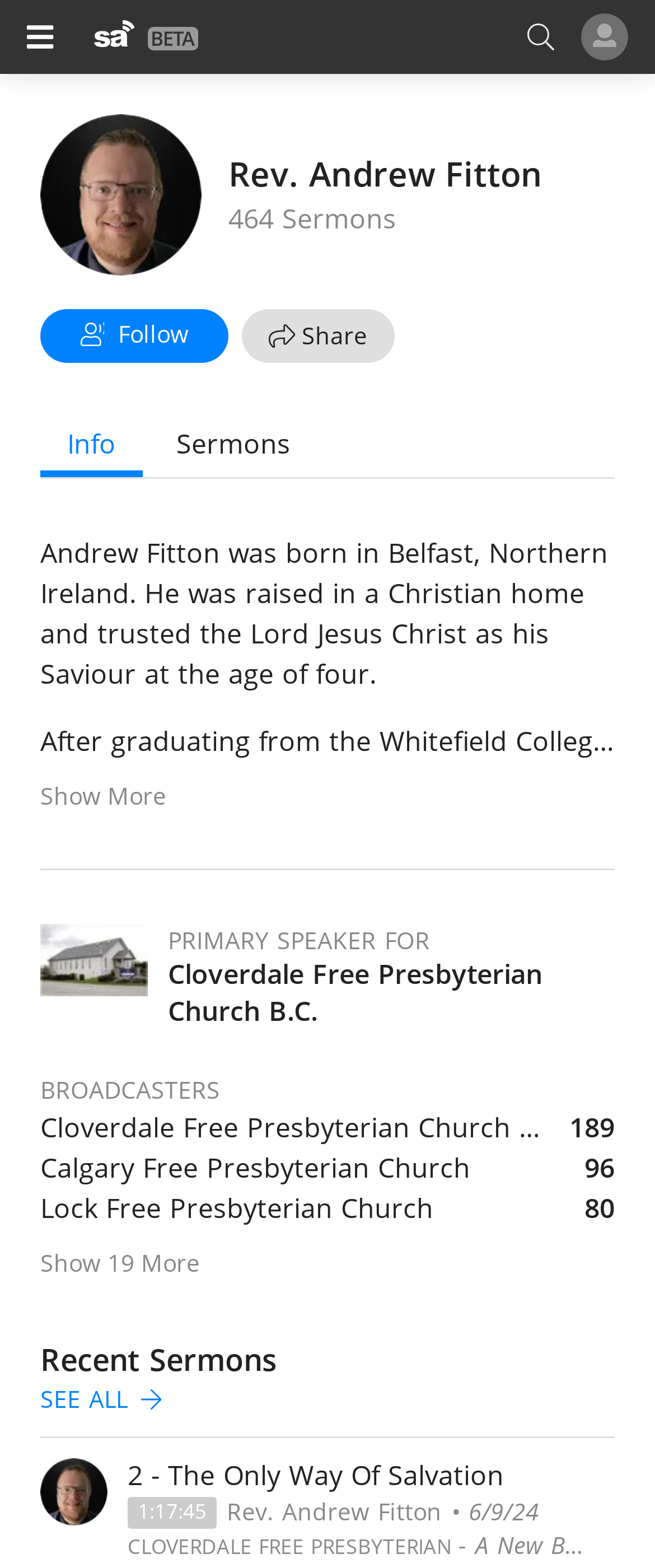Please indicate the bounding box coordinates of the element's region to be clicked to achieve the instruction: "Visit Cloverdale Free Presbyterian Church". Provide the coordinates as four float numbers between 0 and 1, i.e., [left, top, right, bottom].

[0.256, 0.609, 0.828, 0.656]